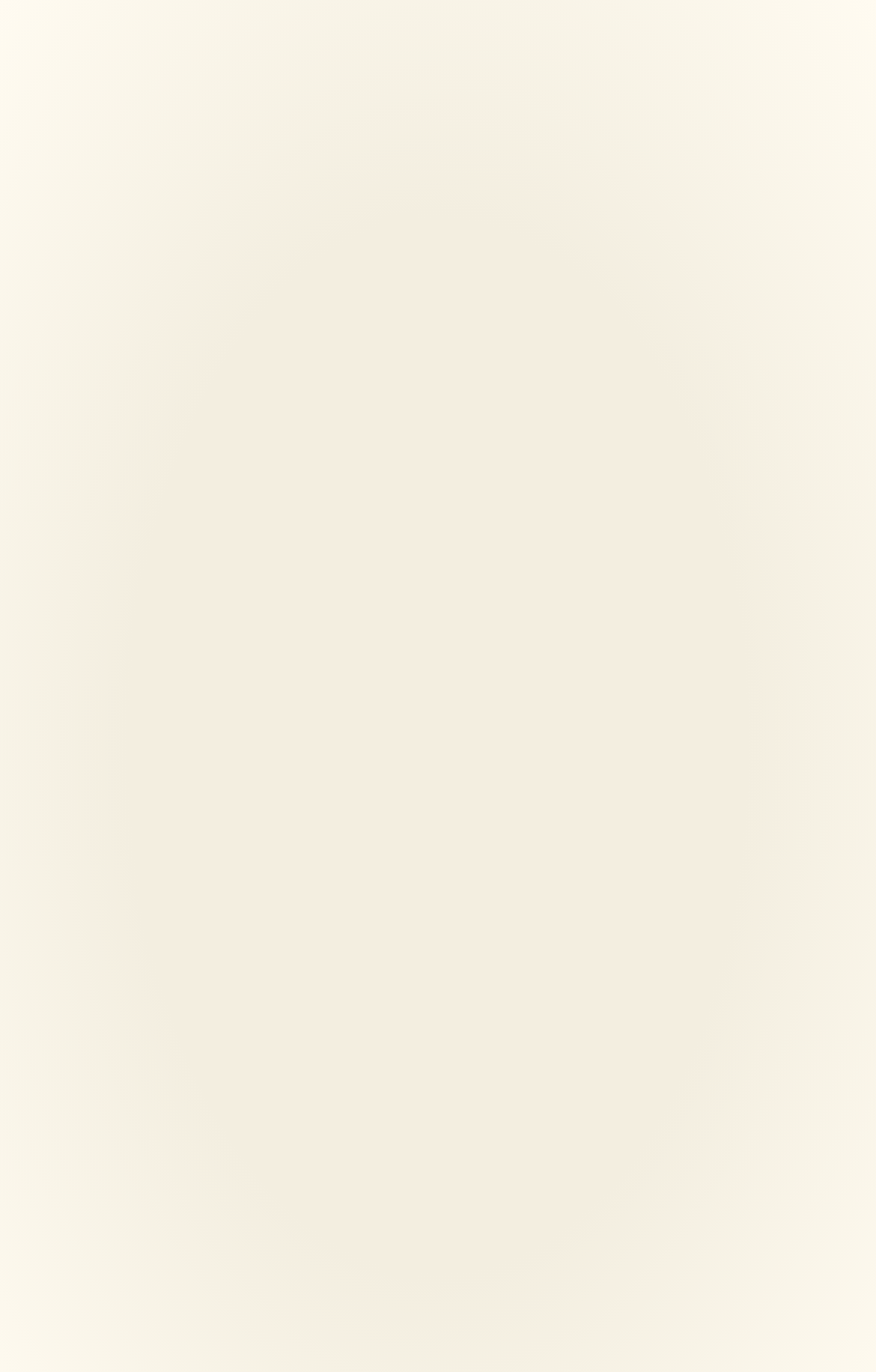Given the description: "parent_node: Website name="searchtype" value="search"", determine the bounding box coordinates of the UI element. The coordinates should be formatted as four float numbers between 0 and 1, [left, top, right, bottom].

[0.063, 0.205, 0.096, 0.227]